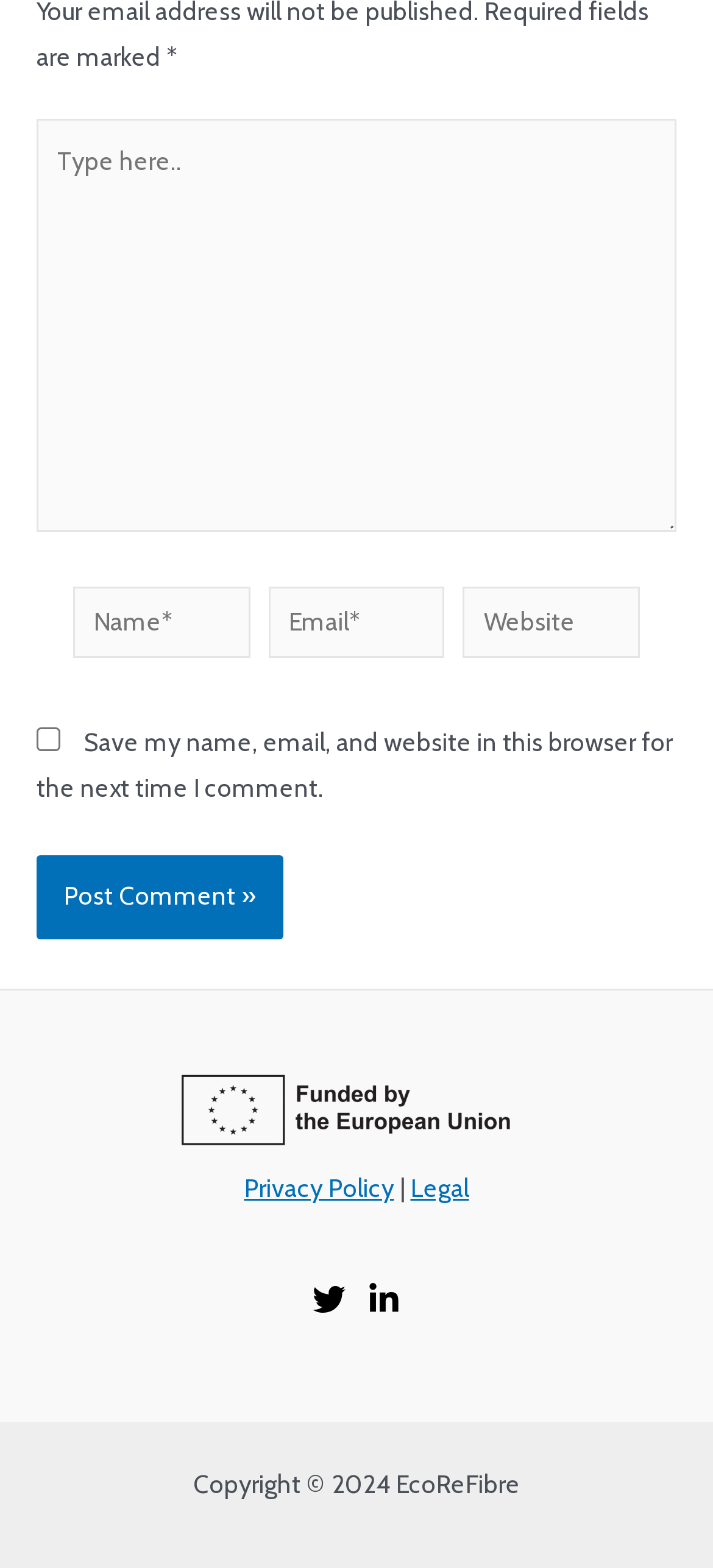Please predict the bounding box coordinates of the element's region where a click is necessary to complete the following instruction: "Read 'Groundhog’s Day Wrap Up' article". The coordinates should be represented by four float numbers between 0 and 1, i.e., [left, top, right, bottom].

None